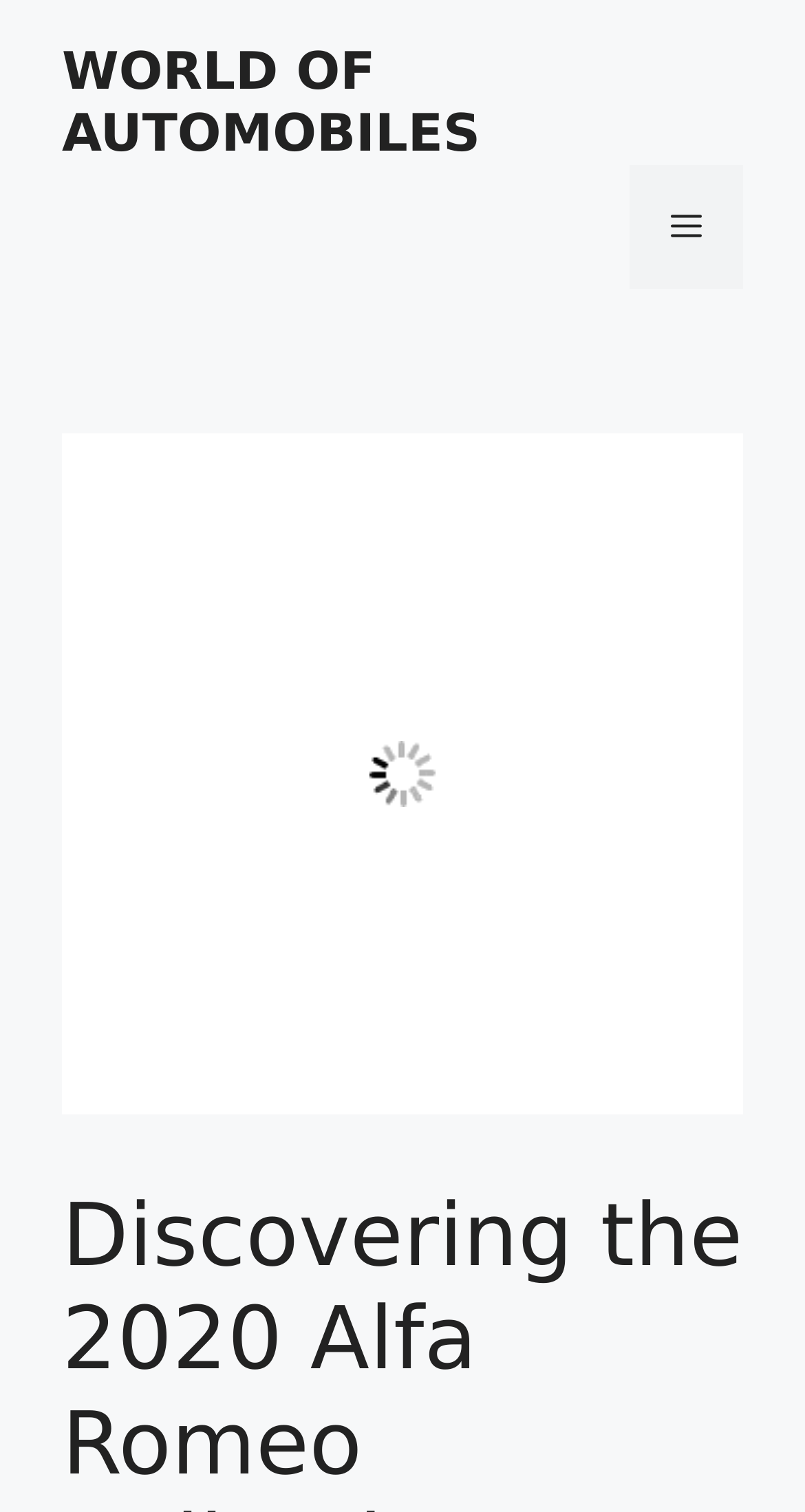Please determine the bounding box of the UI element that matches this description: world of automobiles. The coordinates should be given as (top-left x, top-left y, bottom-right x, bottom-right y), with all values between 0 and 1.

[0.077, 0.027, 0.597, 0.108]